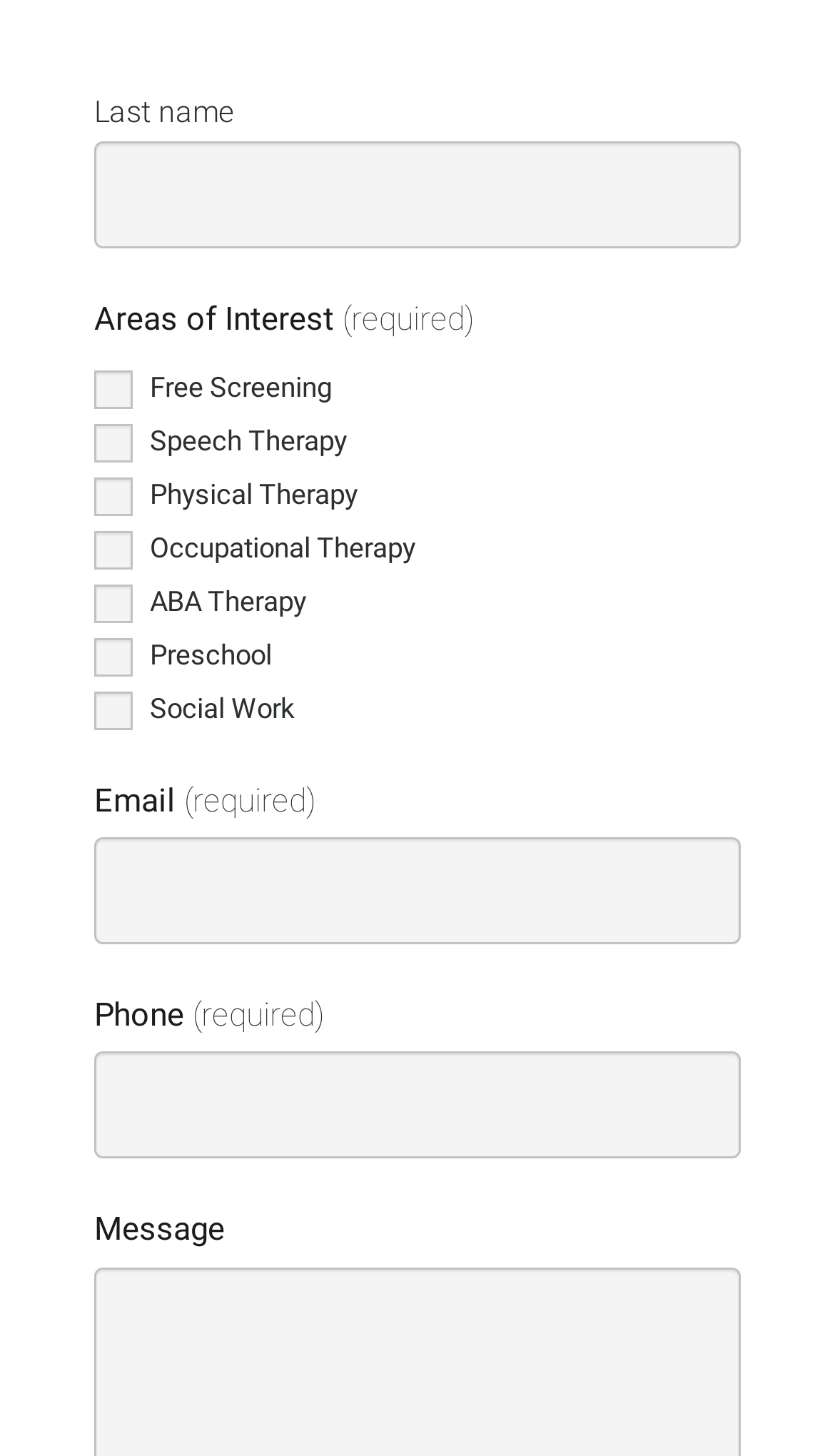What is the purpose of the last textbox?
Please answer the question with as much detail and depth as you can.

The last textbox is intended to prevent bots from submitting the form because it has a label 'If you are human, leave this field blank', indicating that it is a mechanism to distinguish human users from bots.